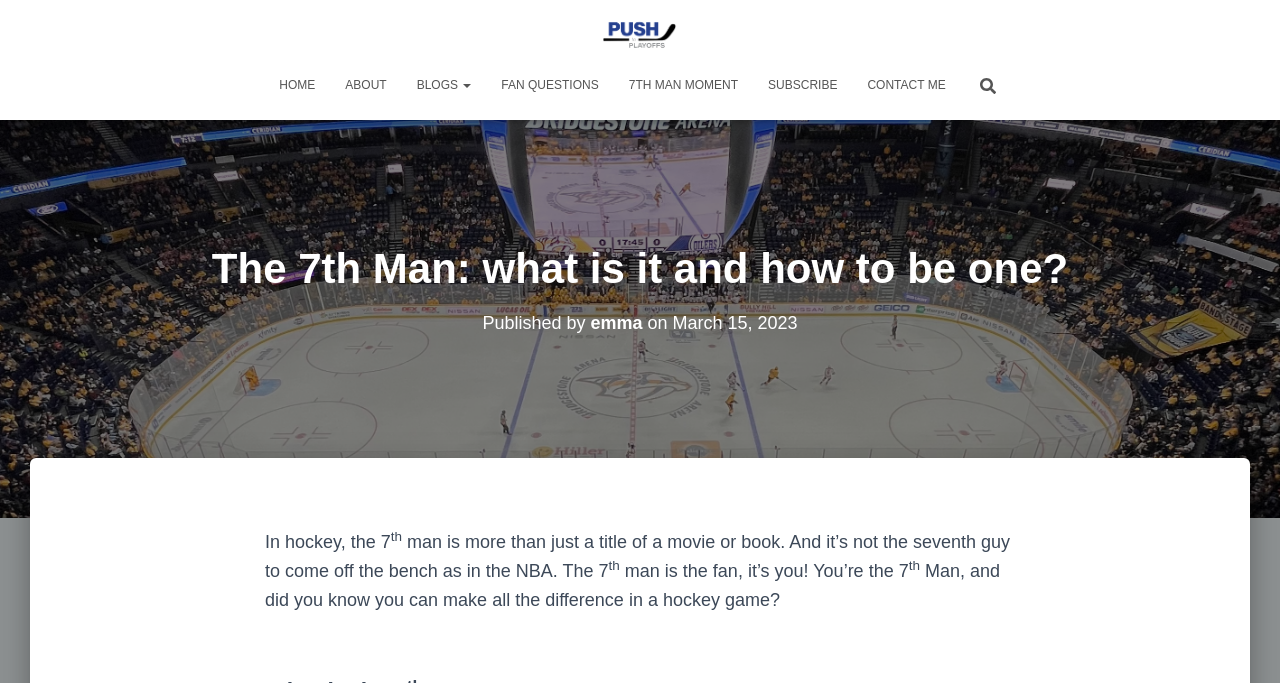What is the purpose of the search bar?
Examine the image closely and answer the question with as much detail as possible.

The search bar is located at the top right corner of the webpage, accompanied by the text 'Search for:' and a search icon. Its purpose is to allow users to search for specific content within the website.